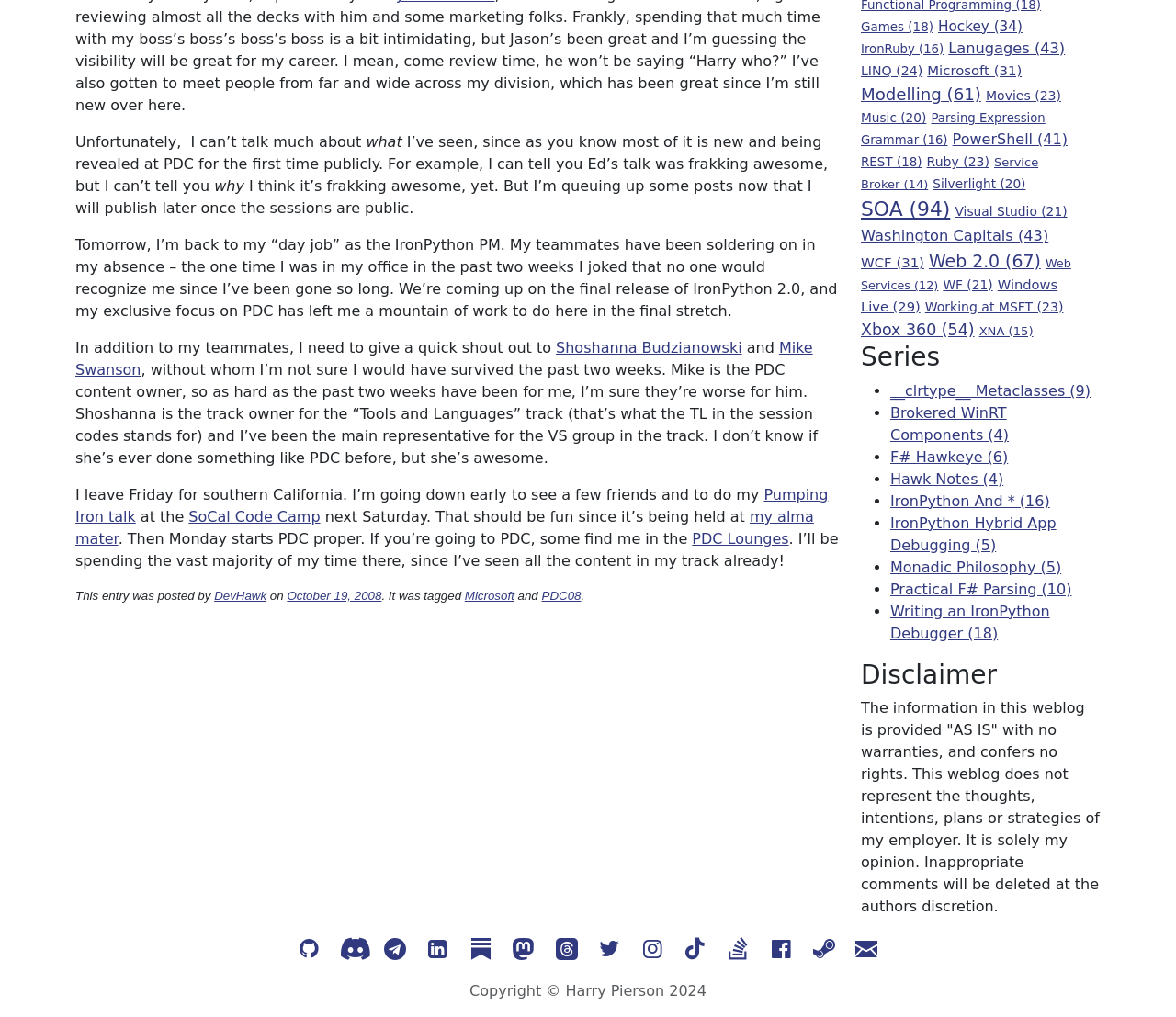Given the element description: "Totally Custom", predict the bounding box coordinates of this UI element. The coordinates must be four float numbers between 0 and 1, given as [left, top, right, bottom].

None